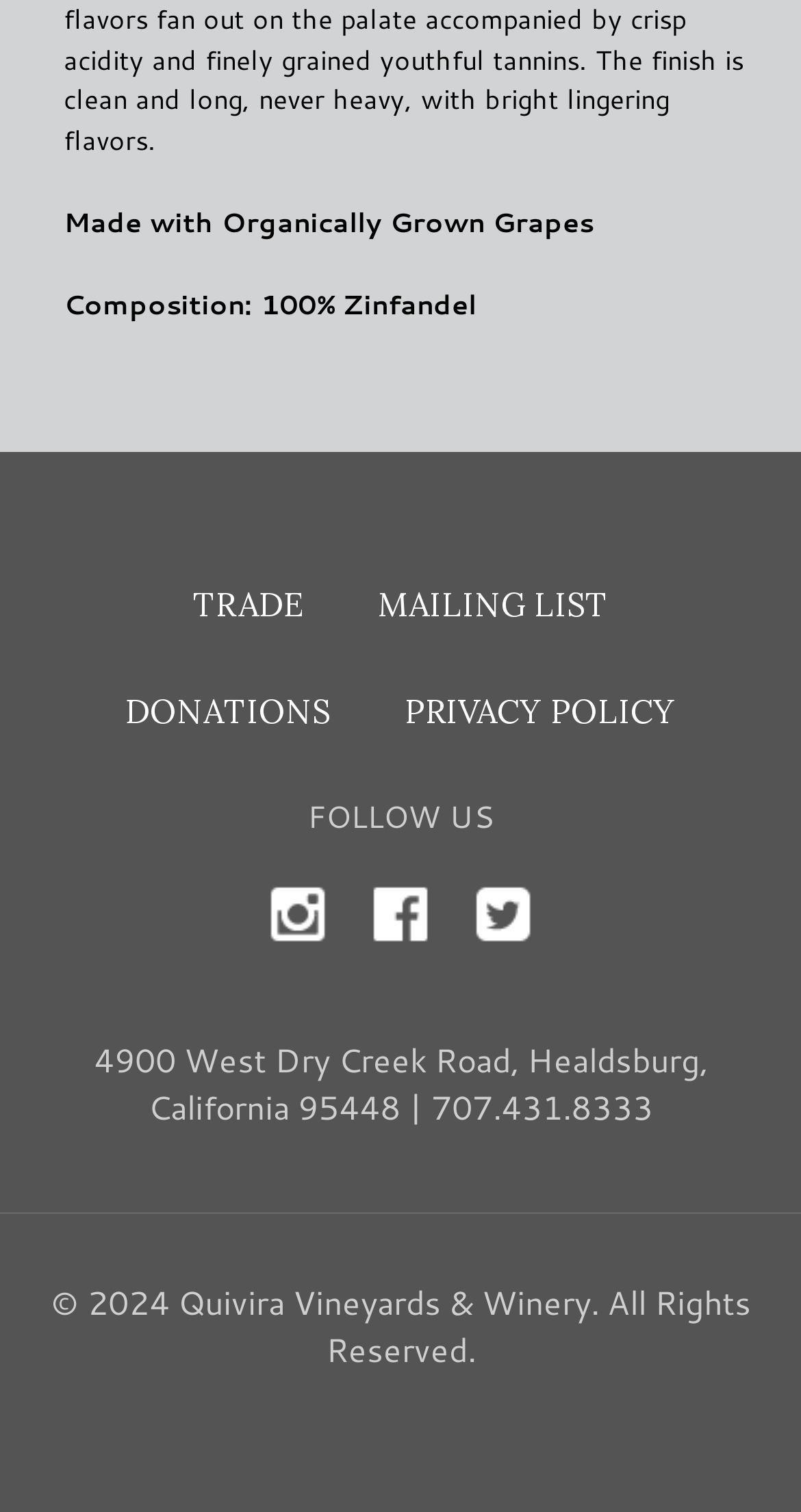How many social media links are available?
Observe the image and answer the question with a one-word or short phrase response.

3